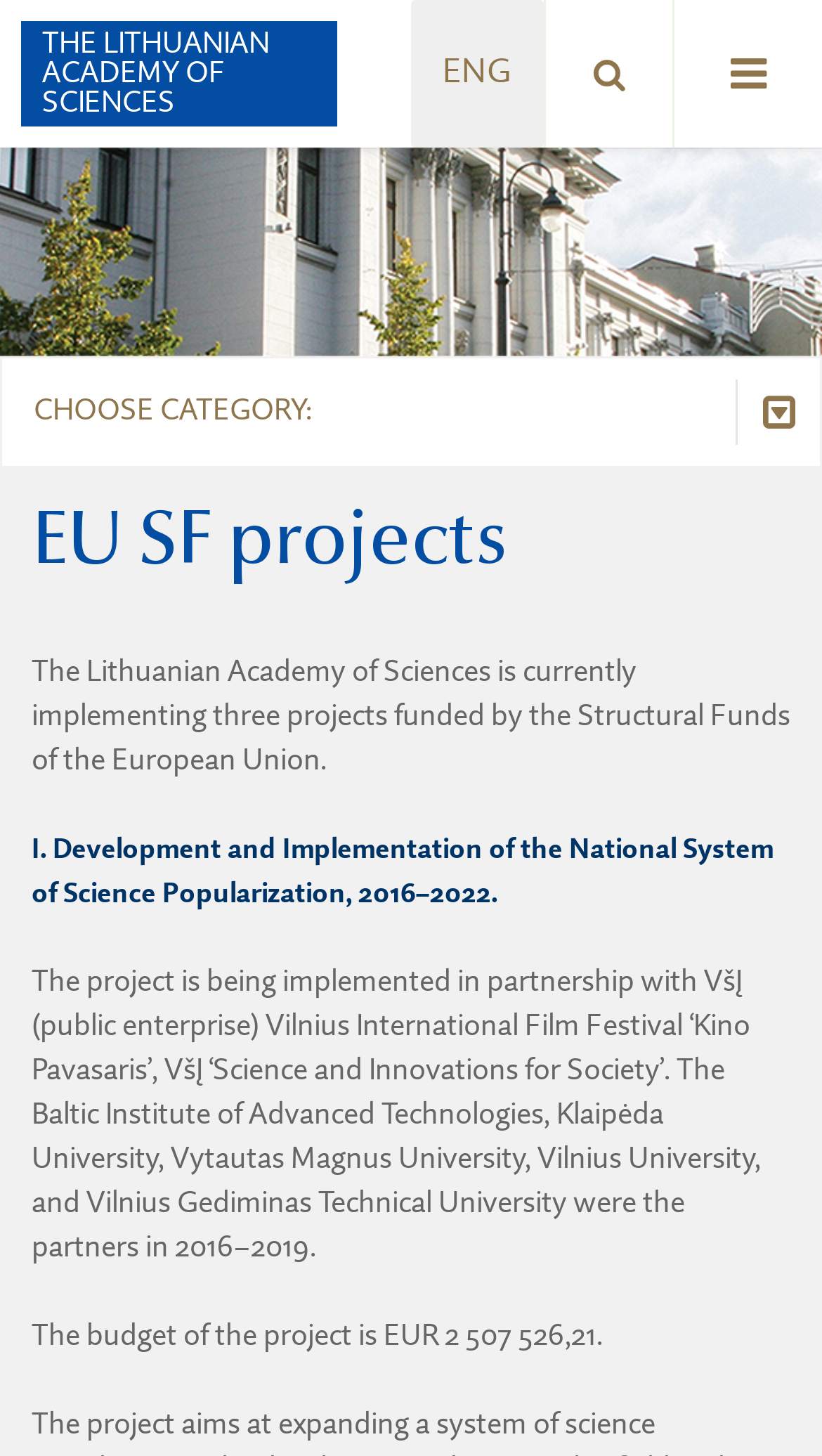Identify the bounding box coordinates of the region that needs to be clicked to carry out this instruction: "Go to EU SF projects". Provide these coordinates as four float numbers ranging from 0 to 1, i.e., [left, top, right, bottom].

[0.0, 0.544, 1.0, 0.594]